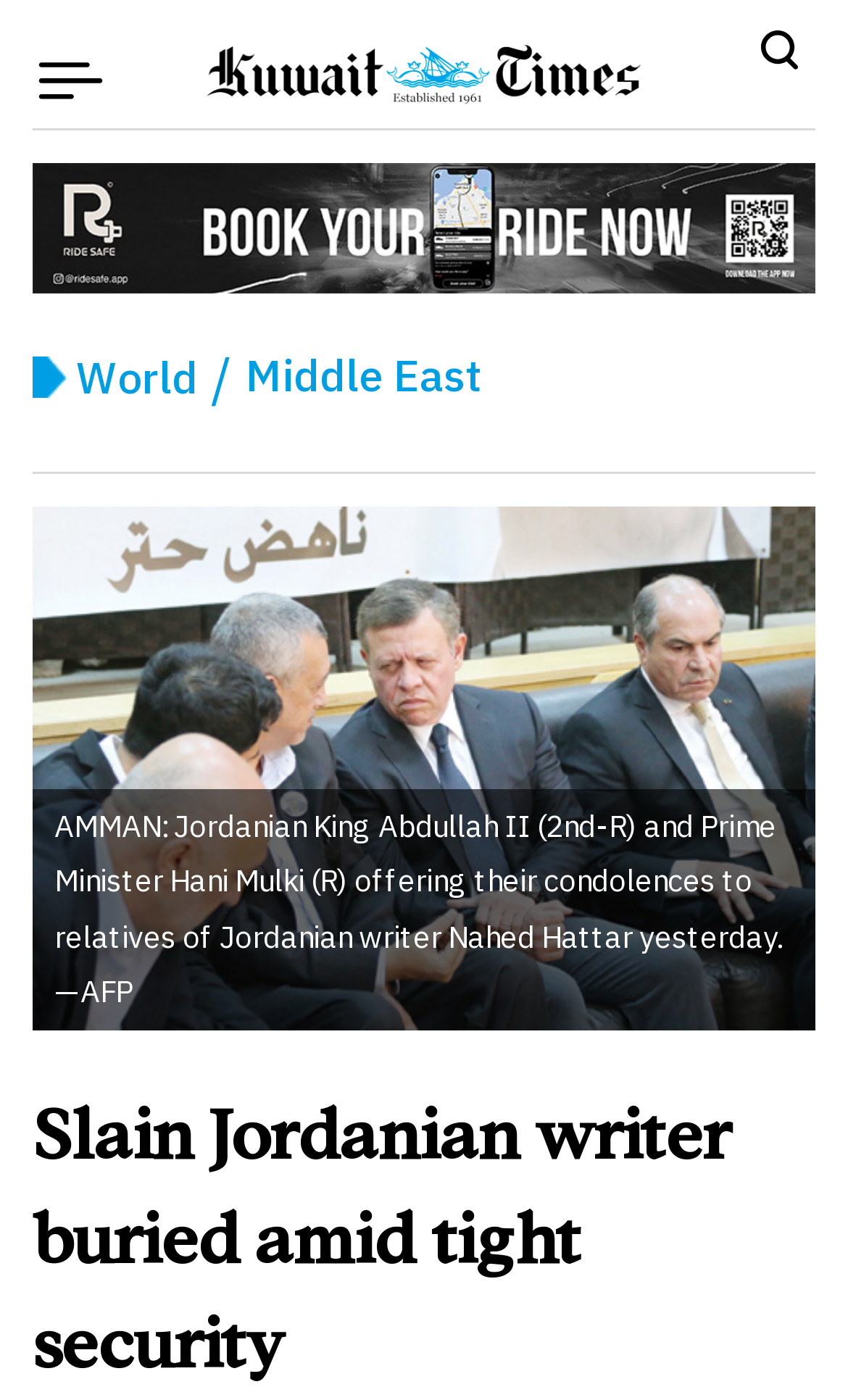What is the topic of the news article?
Please provide a detailed and comprehensive answer to the question.

I inferred this by looking at the heading 'Slain Jordanian writer buried amid tight security' which suggests that the news article is about the burial of a Jordanian writer.